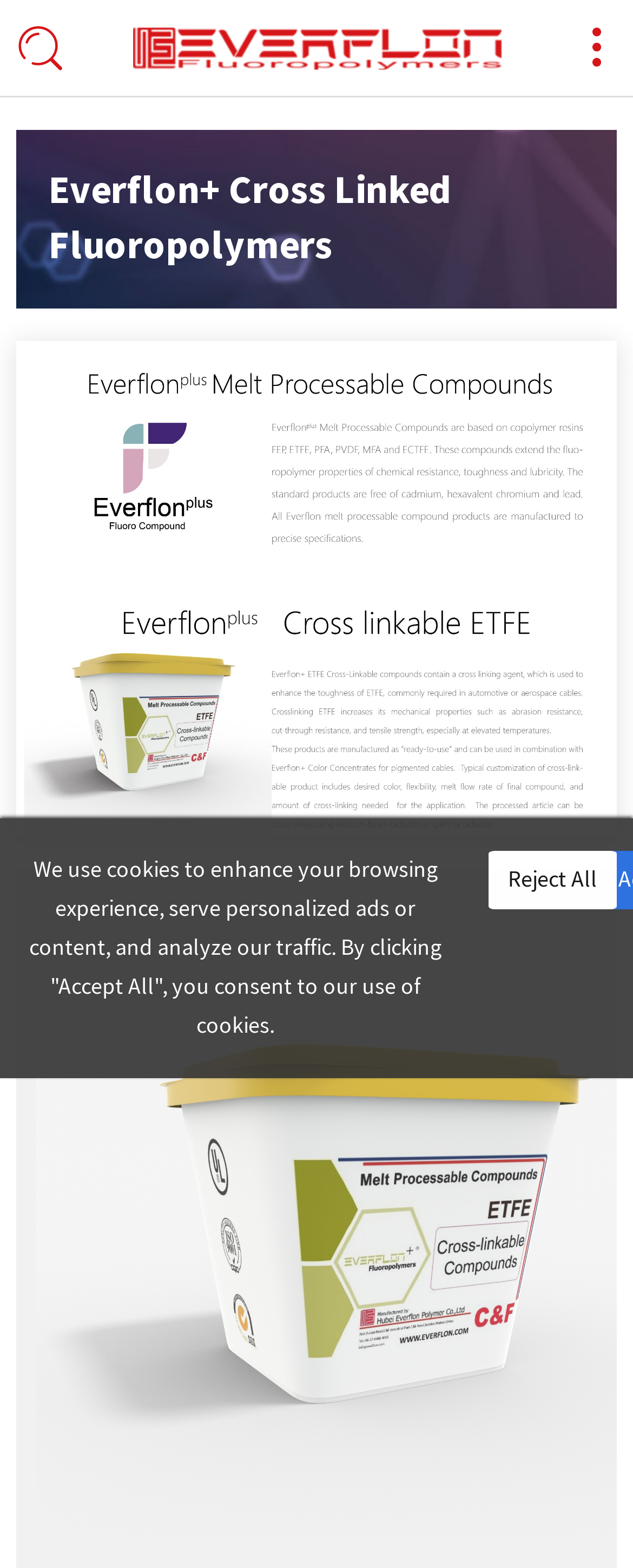Provide the bounding box coordinates of the section that needs to be clicked to accomplish the following instruction: "View Everflon™ Fluoropolymers."

[0.475, 0.084, 0.798, 0.139]